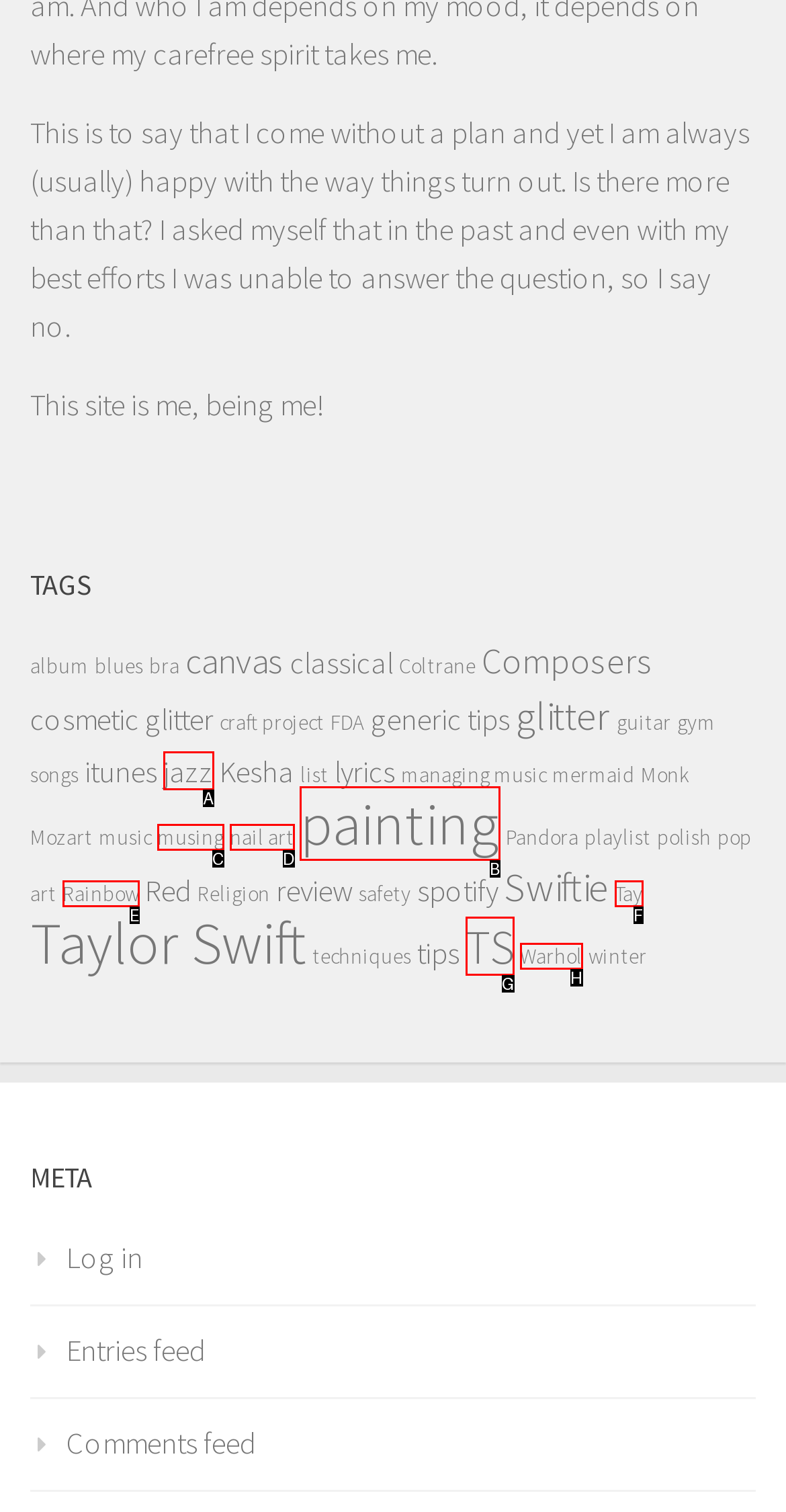Select the correct option from the given choices to perform this task: Explore the 'painting' category. Provide the letter of that option.

B